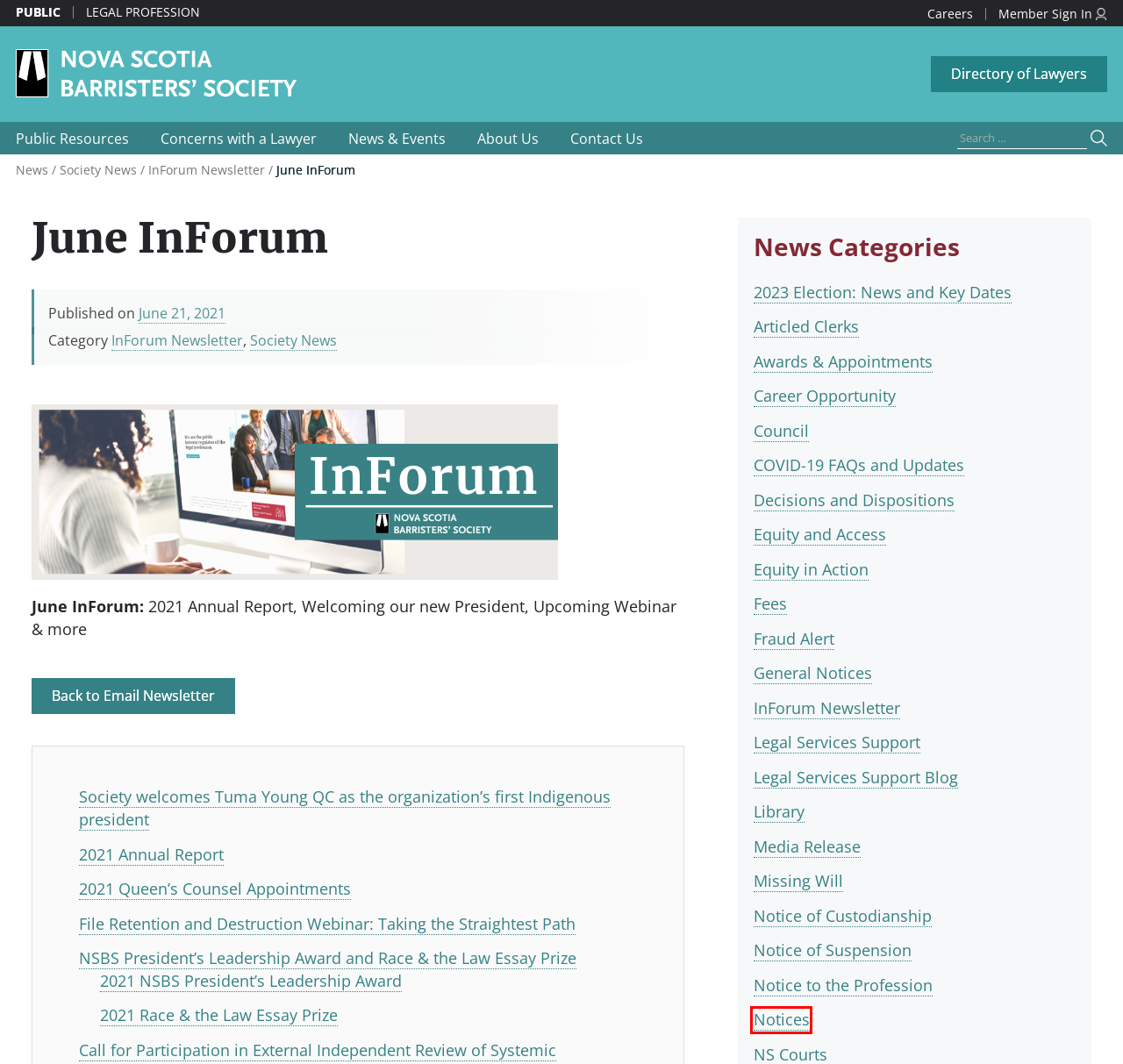Given a webpage screenshot with a UI element marked by a red bounding box, choose the description that best corresponds to the new webpage that will appear after clicking the element. The candidates are:
A. Notices Archives - Nova Scotia Barristers’ Society
B. NSBS - Nova Scotia Barristers’ Society
C. COVID-19 FAQs and Updates - Nova Scotia Barristers’ Society
D. Legal Services Support Archives - Nova Scotia Barristers’ Society
E. Notice of Suspension Archives - Nova Scotia Barristers’ Society
F. MemberMain
G. Contact Us - Nova Scotia Barristers’ Society
H. June InForum: 2021 Annual Report, Welcoming Our 2021-2022 President, QC Appointments & more

A